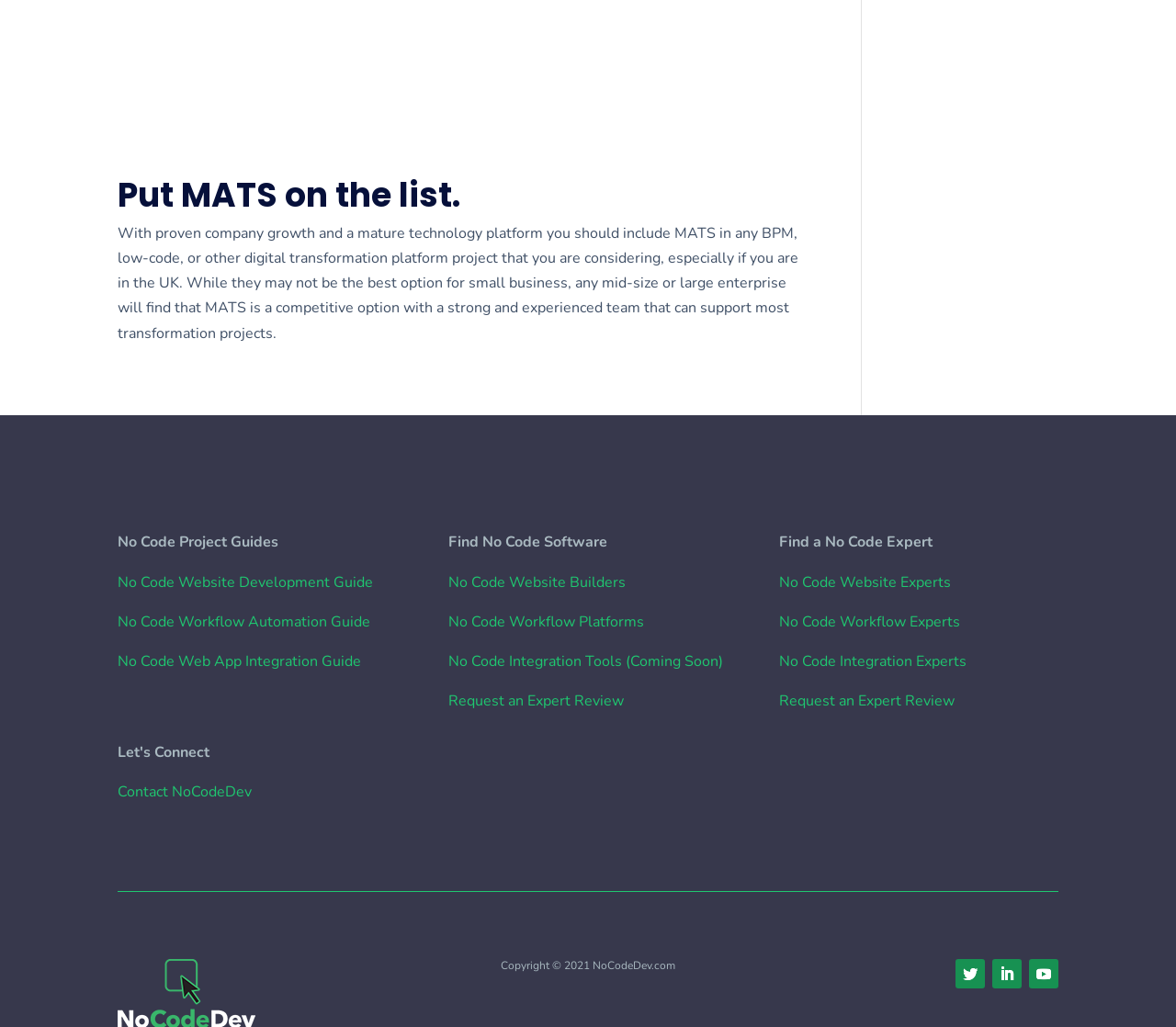Given the element description Follow, specify the bounding box coordinates of the corresponding UI element in the format (top-left x, top-left y, bottom-right x, bottom-right y). All values must be between 0 and 1.

[0.812, 0.934, 0.837, 0.963]